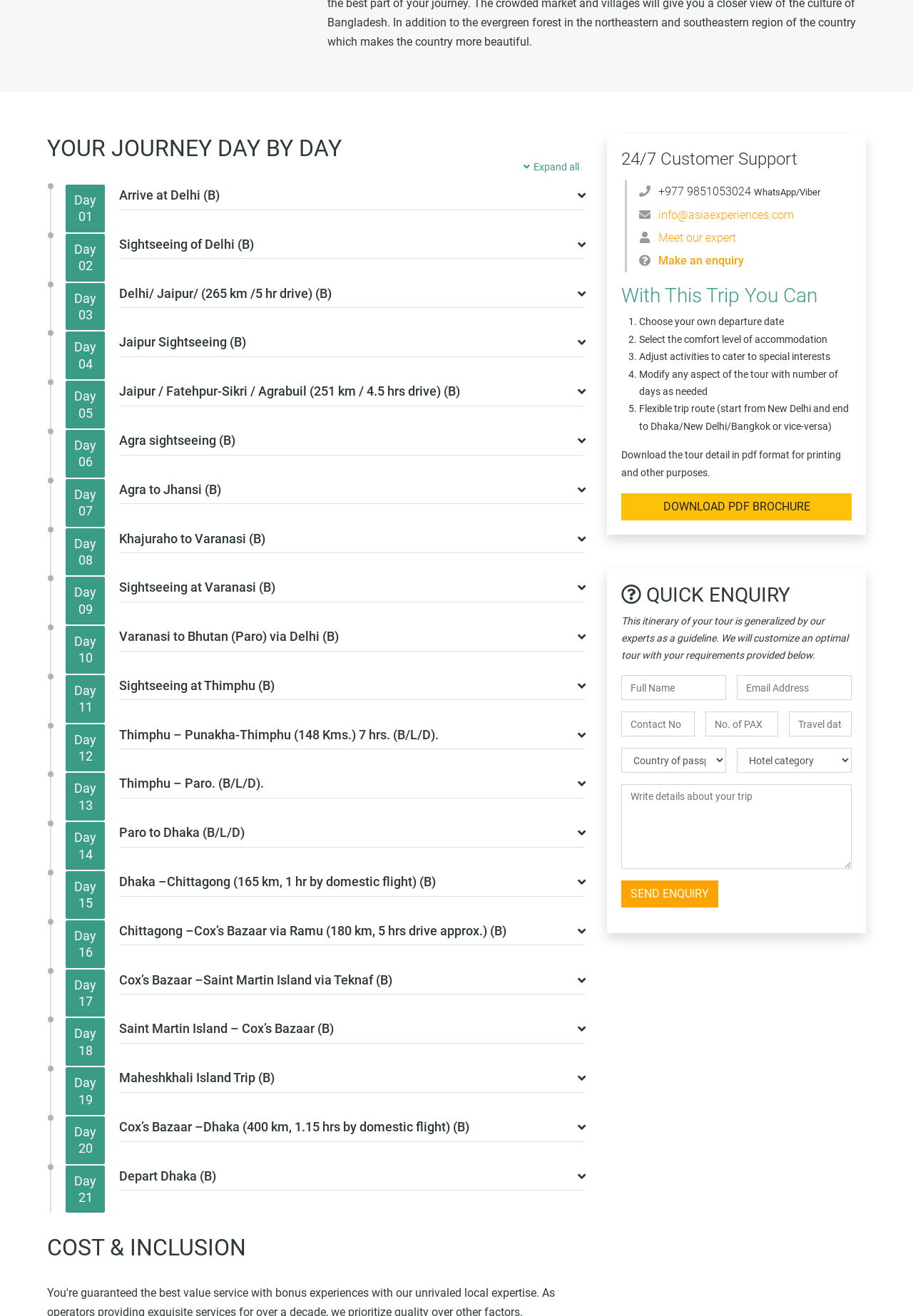Determine the coordinates of the bounding box for the clickable area needed to execute this instruction: "View day 1 itinerary".

[0.056, 0.139, 0.642, 0.177]